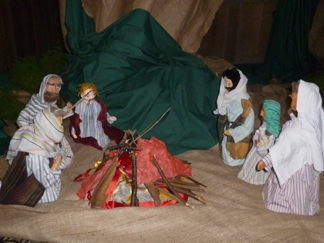Depict the image with a detailed narrative.

The image depicts a serene scene set during the biblical Christmas story, showcasing a group of figures gathered around a small campfire. It features four individuals, likely representing shepherds, engaged in conversation as they surround the fire, which is constructed with twigs and colorful fabric, emanating warmth in the twilight setting. The figures are dressed in traditional attire reminiscent of the time, adding to the scene's authenticity. The backdrop consists of draped fabric and greenery, conveying a rustic and natural environment. This tableau brings to life the narrative of the shepherds, who were the first to receive the news of Jesus's birth, symbolizing the humble and dispossessed responding to a divine announcement amidst the simplicity of their everyday lives.